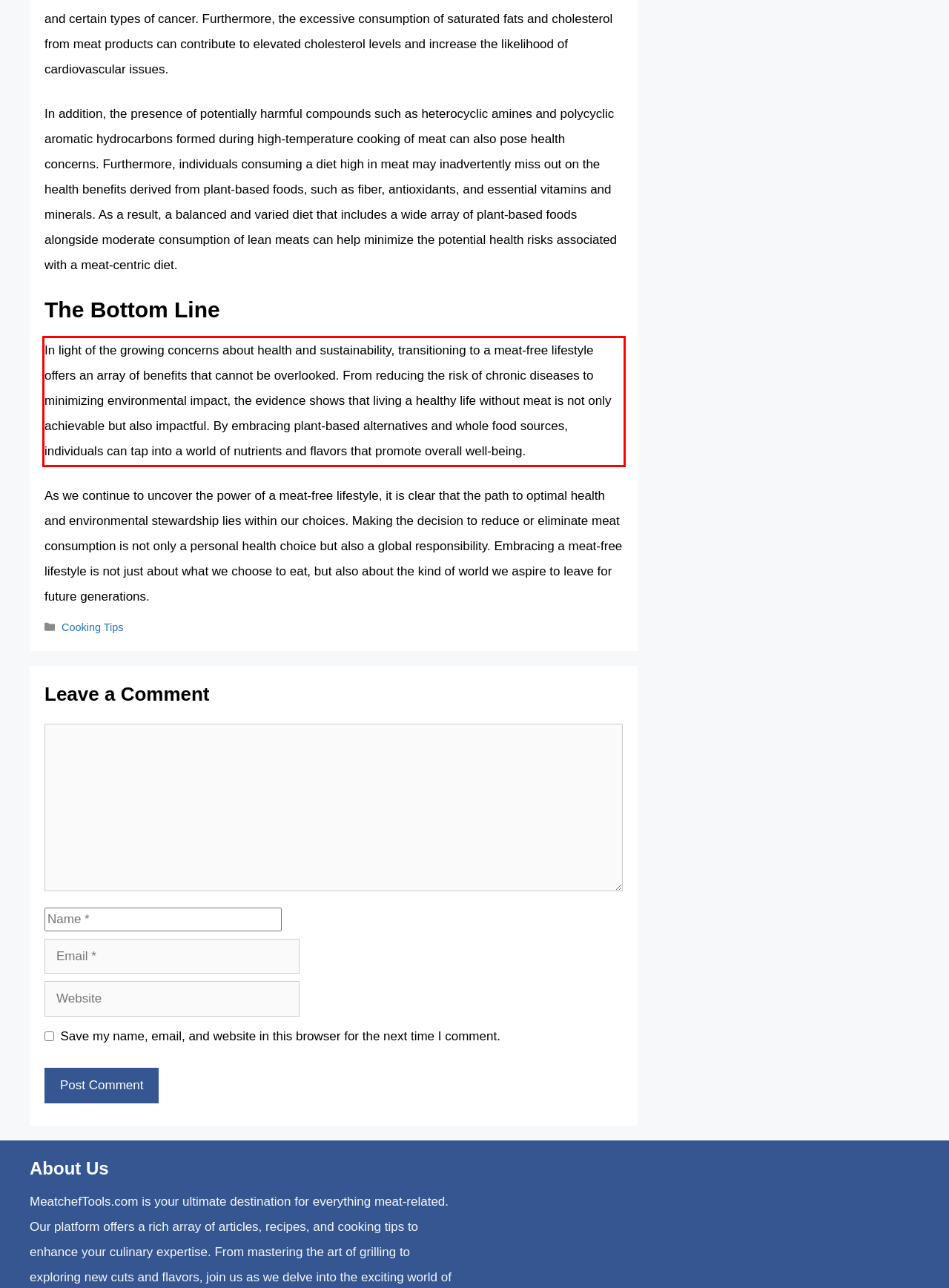Examine the webpage screenshot and use OCR to obtain the text inside the red bounding box.

In light of the growing concerns about health and sustainability, transitioning to a meat-free lifestyle offers an array of benefits that cannot be overlooked. From reducing the risk of chronic diseases to minimizing environmental impact, the evidence shows that living a healthy life without meat is not only achievable but also impactful. By embracing plant-based alternatives and whole food sources, individuals can tap into a world of nutrients and flavors that promote overall well-being.